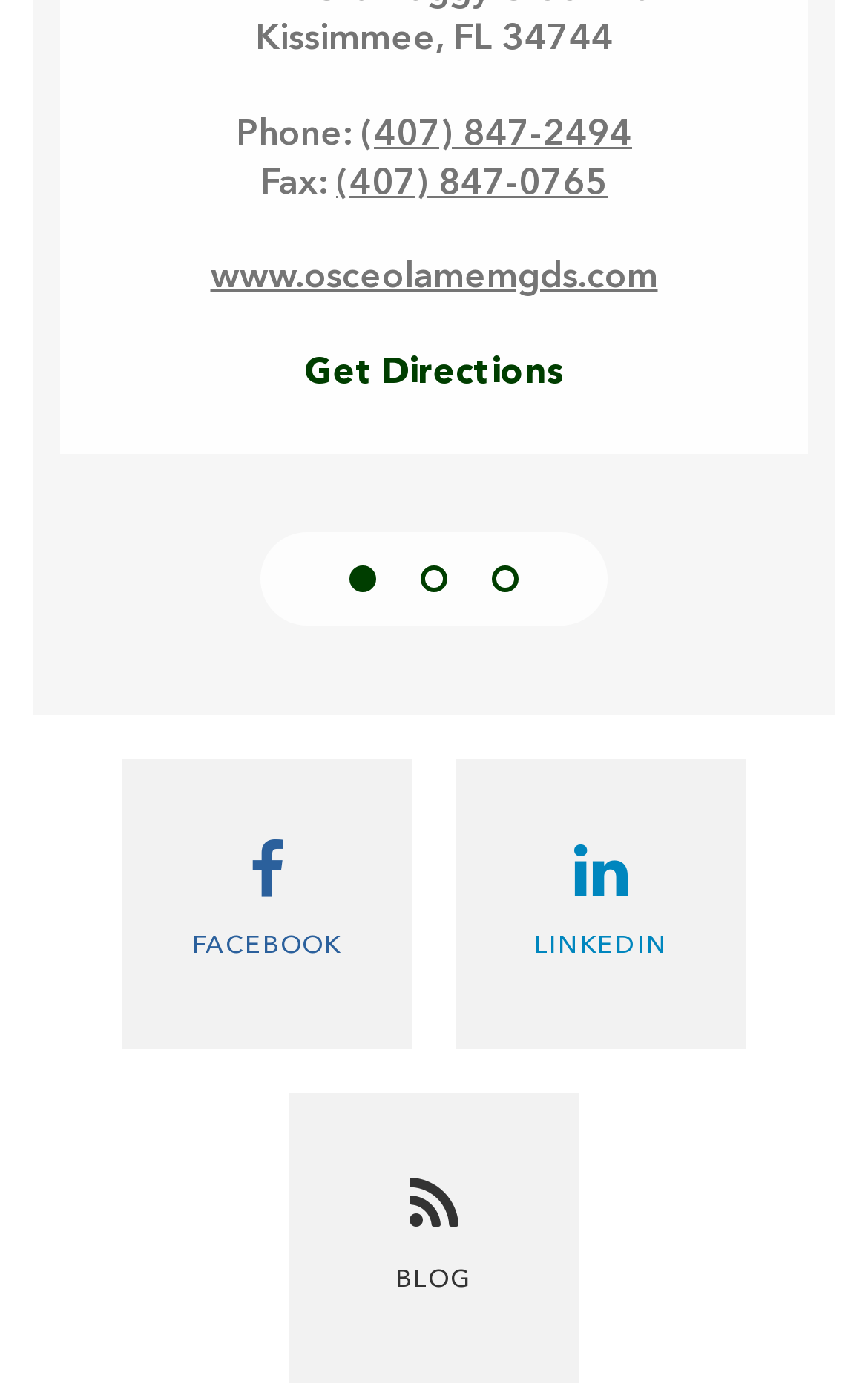Locate the bounding box for the described UI element: "Get Directions". Ensure the coordinates are four float numbers between 0 and 1, formatted as [left, top, right, bottom].

[0.35, 0.257, 0.65, 0.283]